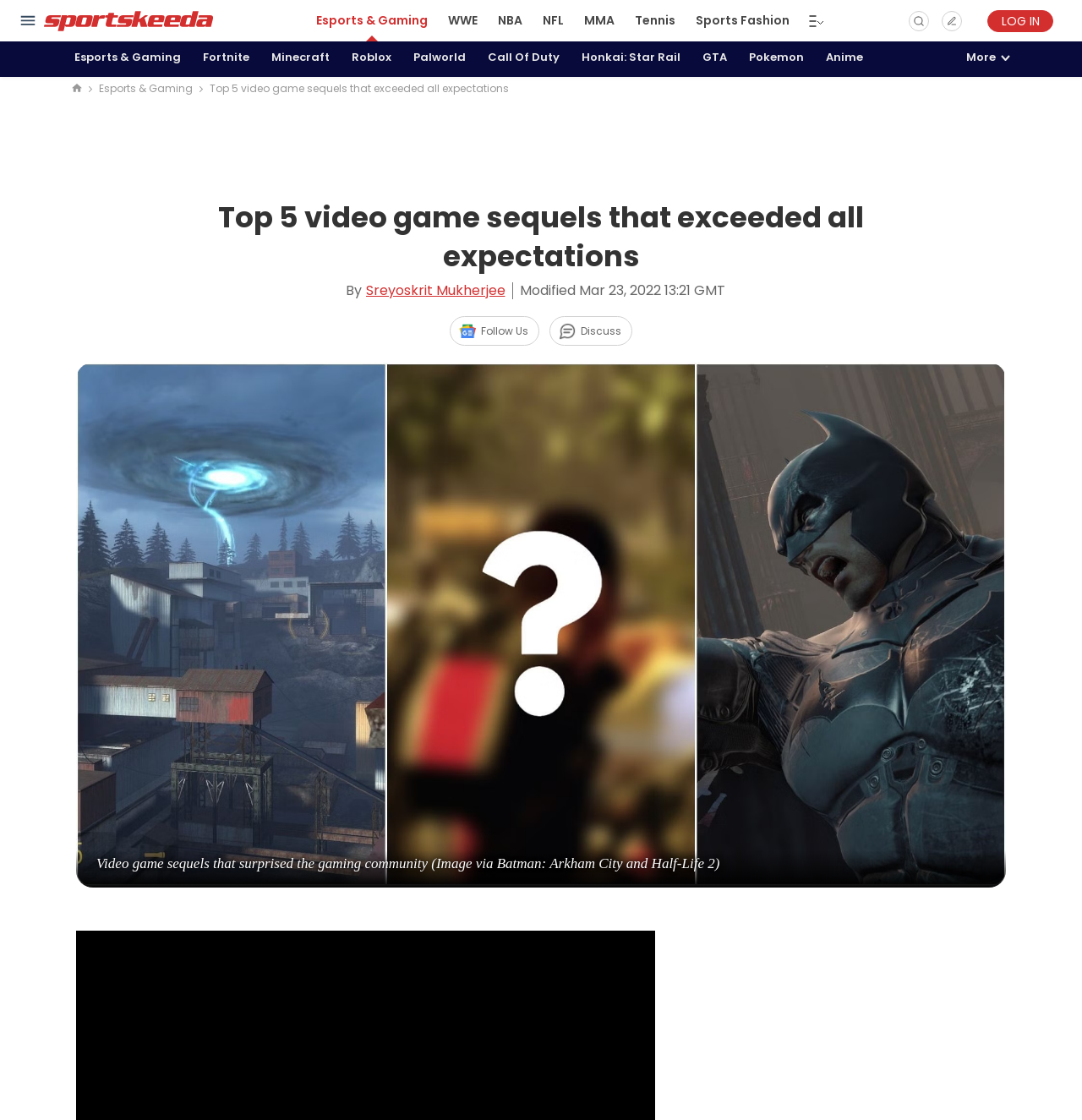Give the bounding box coordinates for this UI element: "0 Discuss". The coordinates should be four float numbers between 0 and 1, arranged as [left, top, right, bottom].

[0.508, 0.282, 0.584, 0.309]